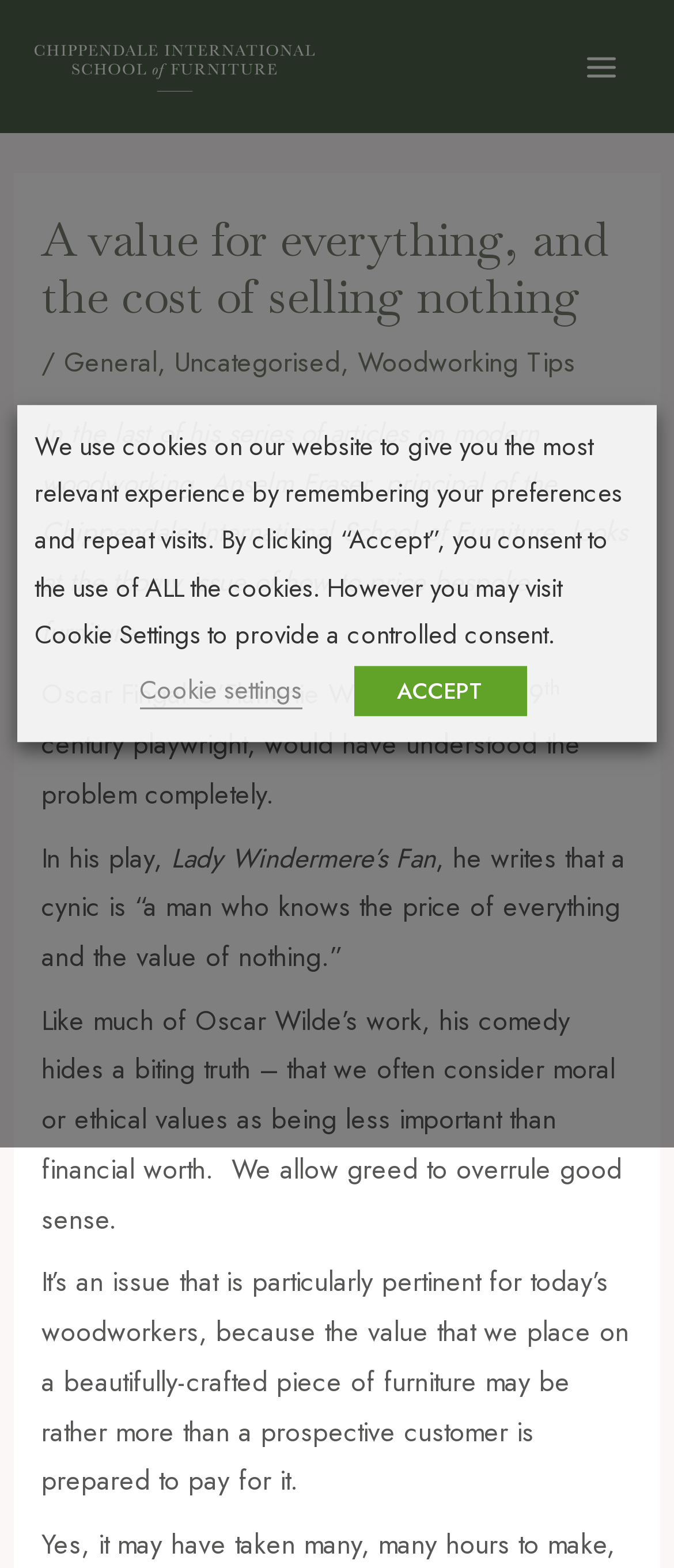What is the issue that woodworkers face according to the article?
Please describe in detail the information shown in the image to answer the question.

The article discusses the problem of pricing bespoke furniture, citing the quote from Oscar Wilde's play and explaining how woodworkers may value their work more than customers are willing to pay.